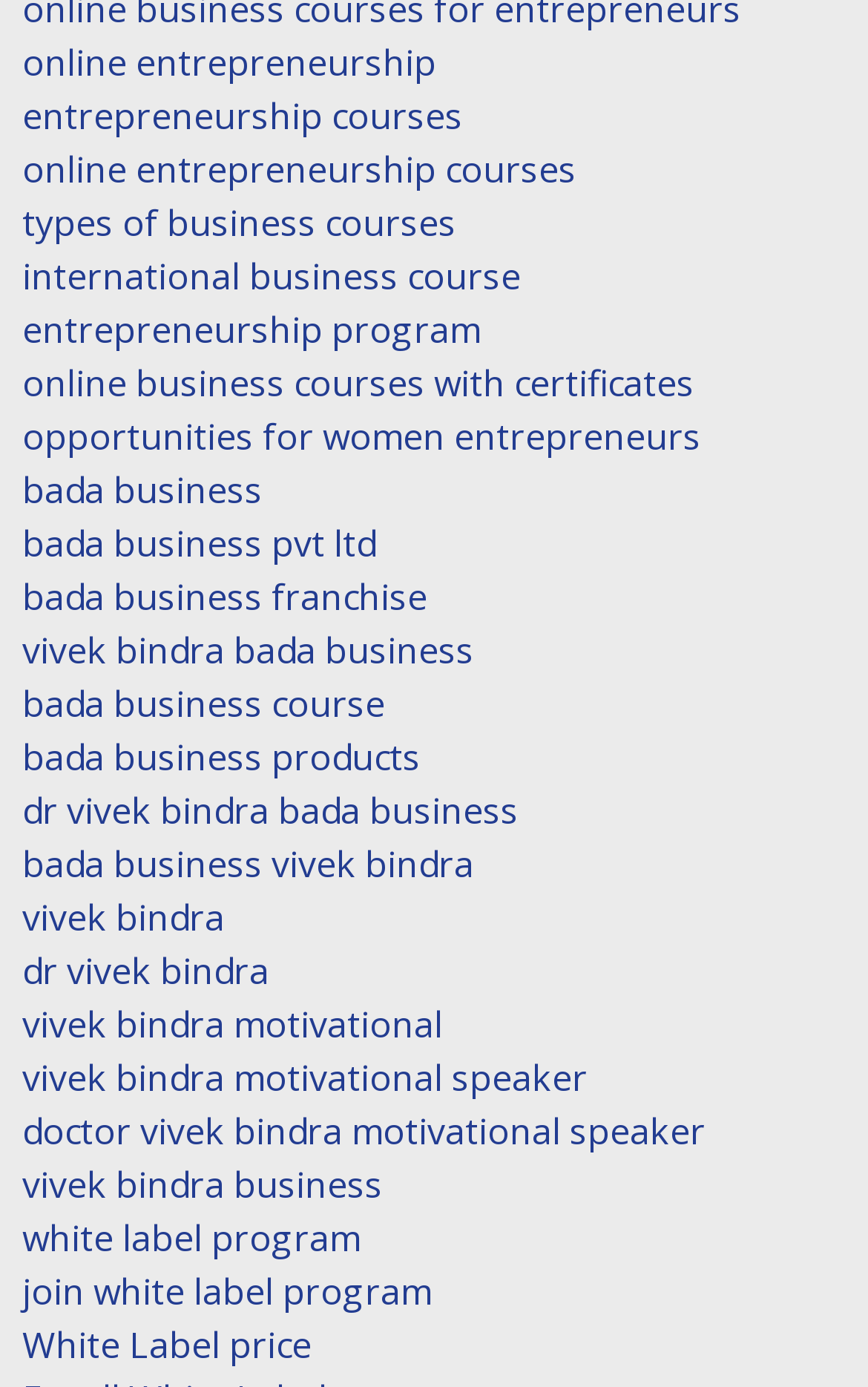Observe the image and answer the following question in detail: How many types of business courses are mentioned on the webpage?

The webpage mentions various types of business courses, including online entrepreneurship courses, international business courses, and courses with certificates, indicating that there are multiple types of business courses available.